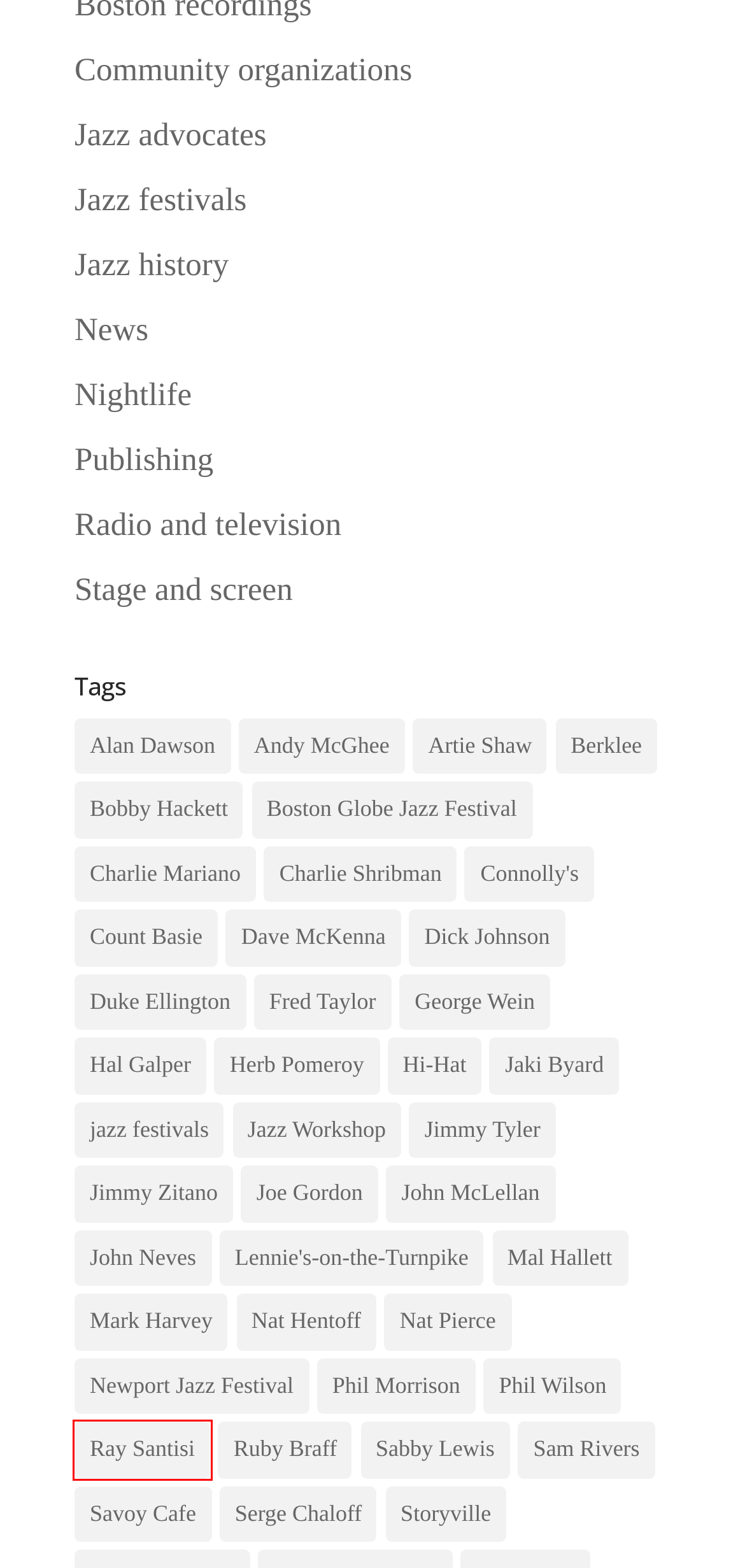Using the screenshot of a webpage with a red bounding box, pick the webpage description that most accurately represents the new webpage after the element inside the red box is clicked. Here are the candidates:
A. Serge Chaloff Archives - RichardVacca.com
B. Phil Wilson Archives - RichardVacca.com
C. jazz festivals Archives - RichardVacca.com
D. Ray Santisi Archives - RichardVacca.com
E. Artie Shaw Archives - RichardVacca.com
F. Publishing Archives - RichardVacca.com
G. Sam Rivers Archives - RichardVacca.com
H. Stage and screen Archives - RichardVacca.com

D